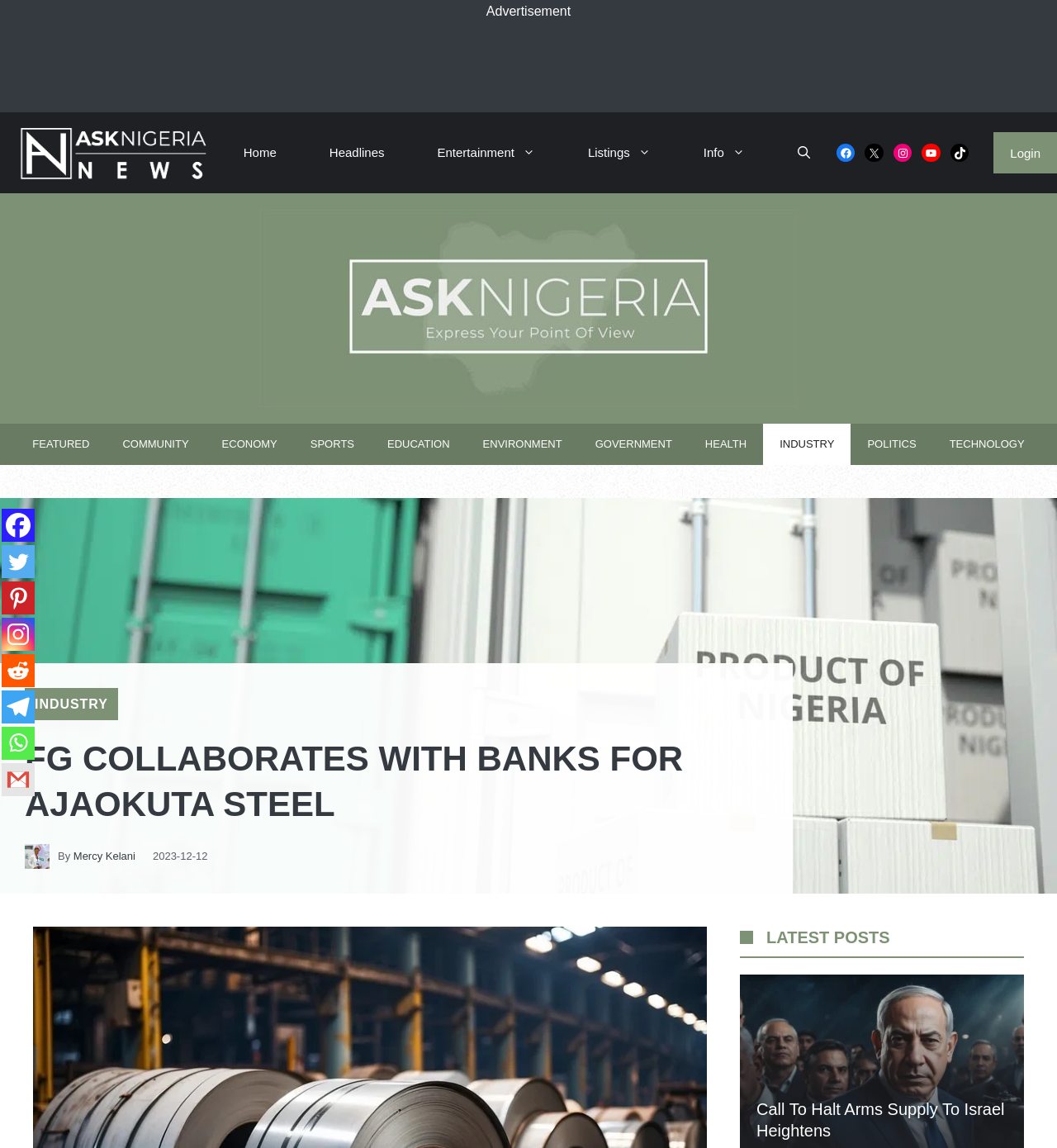Find the bounding box coordinates of the clickable area that will achieve the following instruction: "Click on the 'INDUSTRY' link".

[0.033, 0.607, 0.102, 0.62]